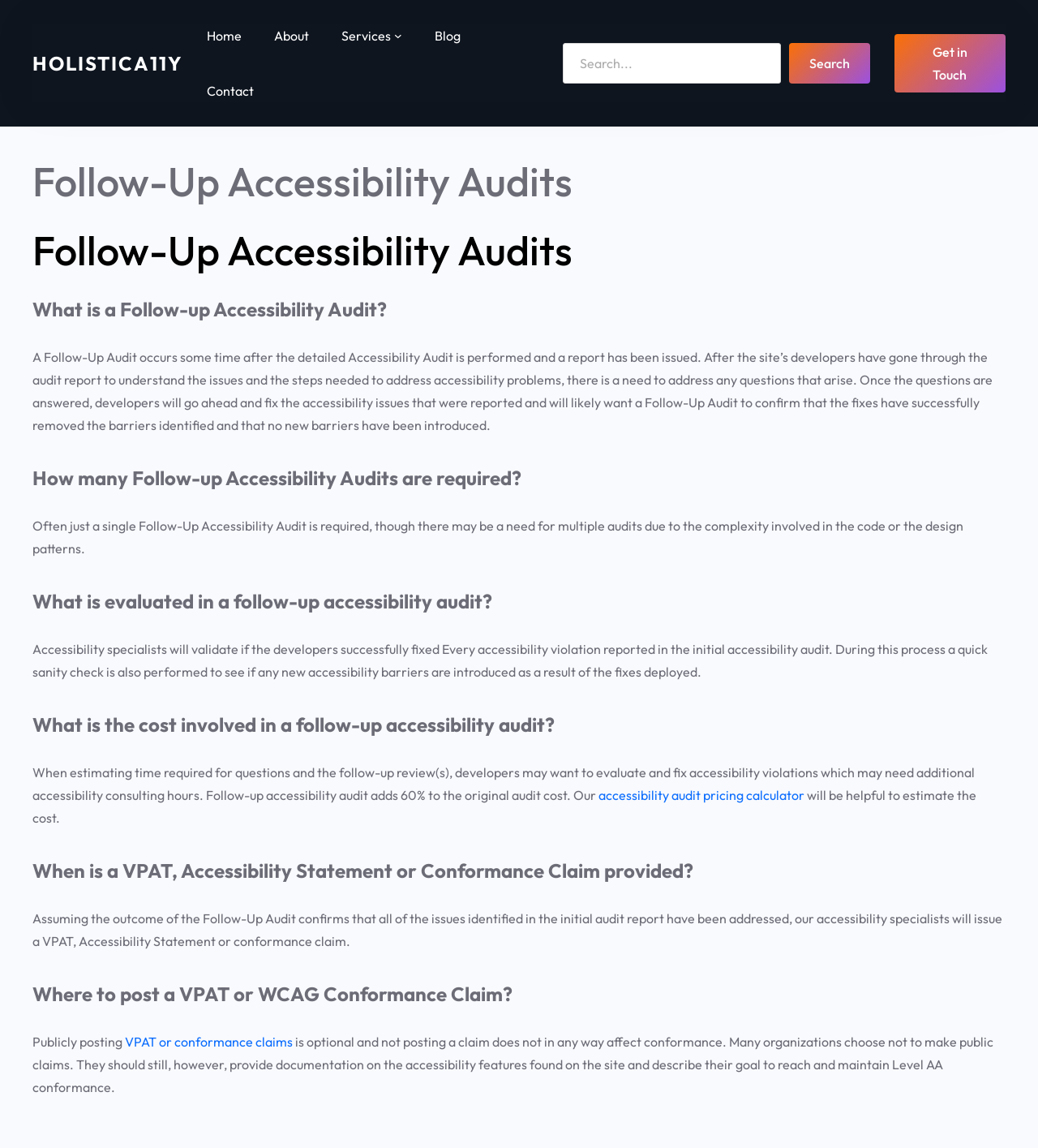Find the bounding box of the UI element described as follows: "Contact".

[0.199, 0.069, 0.245, 0.089]